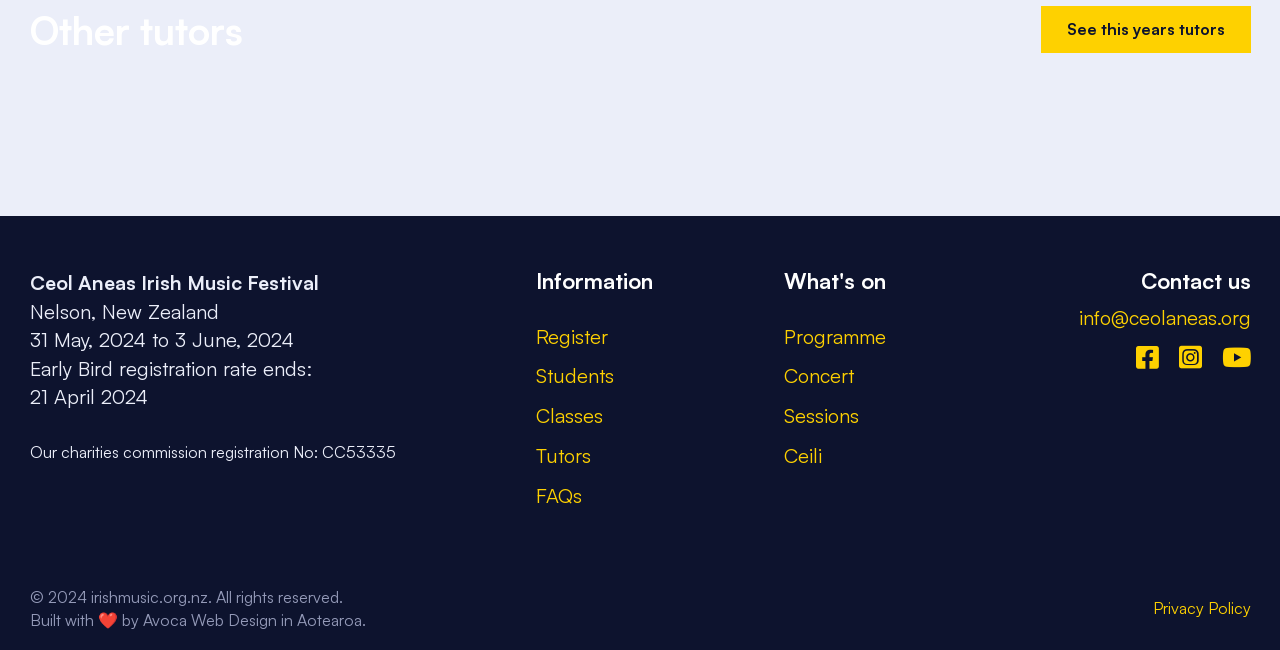Please find and report the bounding box coordinates of the element to click in order to perform the following action: "Check the programme". The coordinates should be expressed as four float numbers between 0 and 1, in the format [left, top, right, bottom].

[0.612, 0.496, 0.692, 0.54]